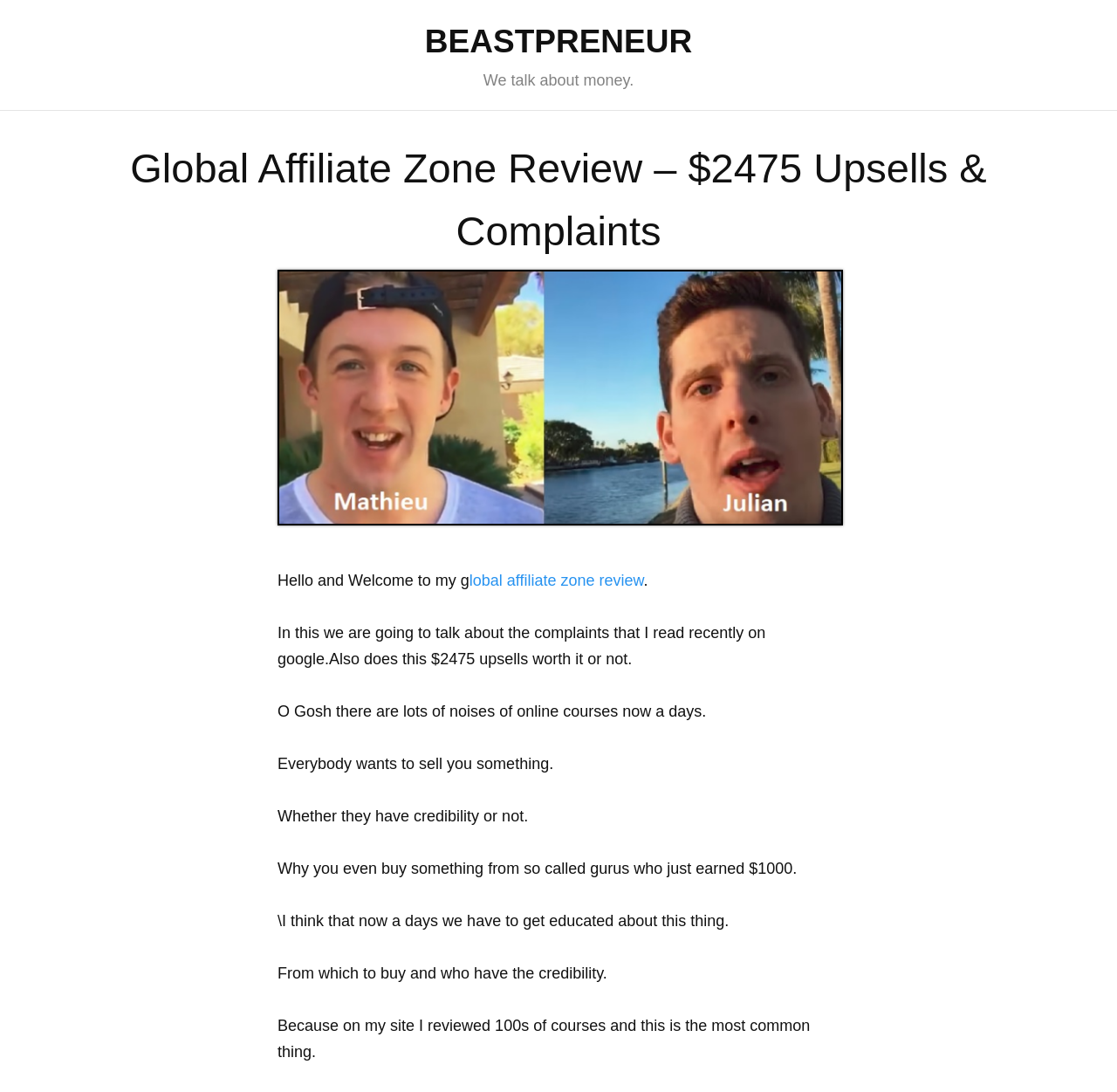Locate the bounding box of the UI element described by: "alt="global-affiliate-zone-review"" in the given webpage screenshot.

[0.248, 0.247, 0.755, 0.481]